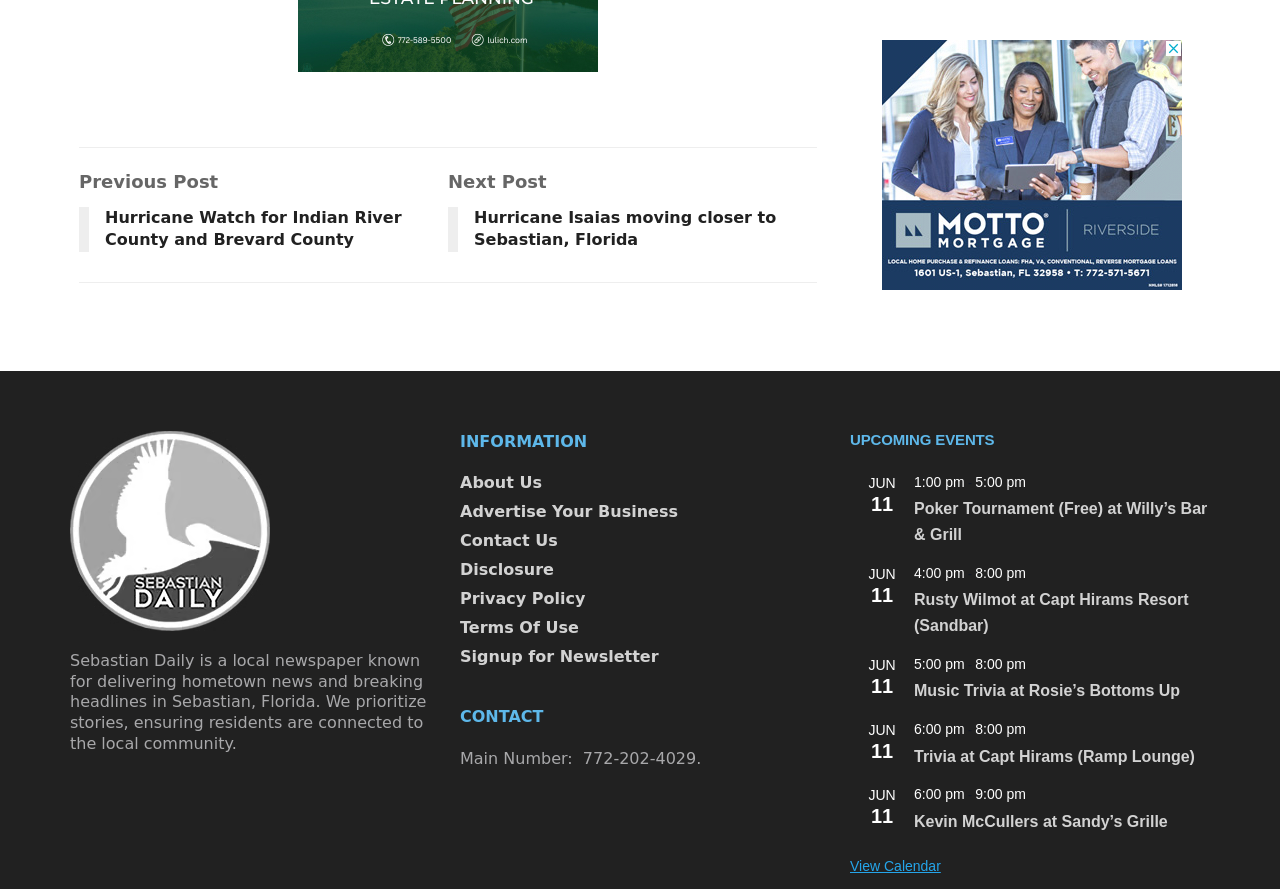Identify the bounding box coordinates of the specific part of the webpage to click to complete this instruction: "Visit Sebastian Daily homepage".

[0.055, 0.485, 0.336, 0.709]